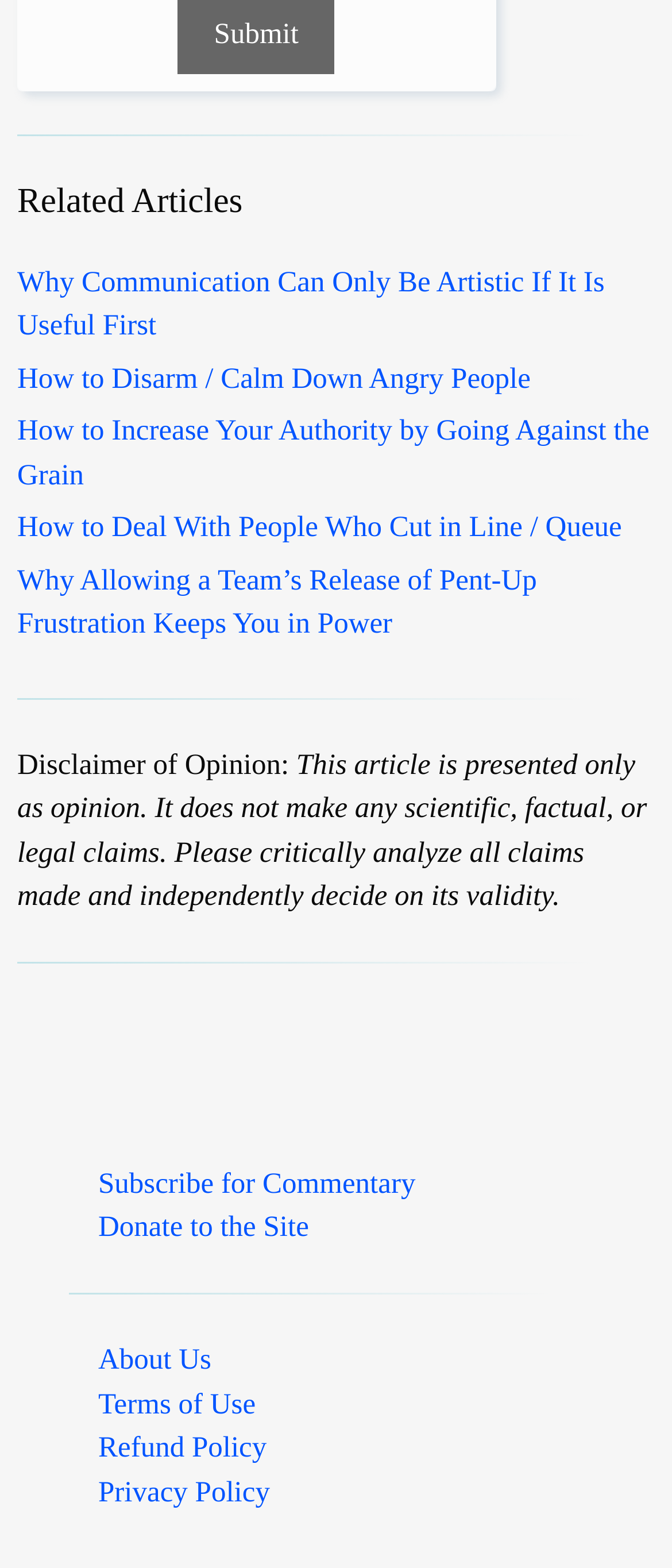Answer in one word or a short phrase: 
How many links are there in the footer section?

5